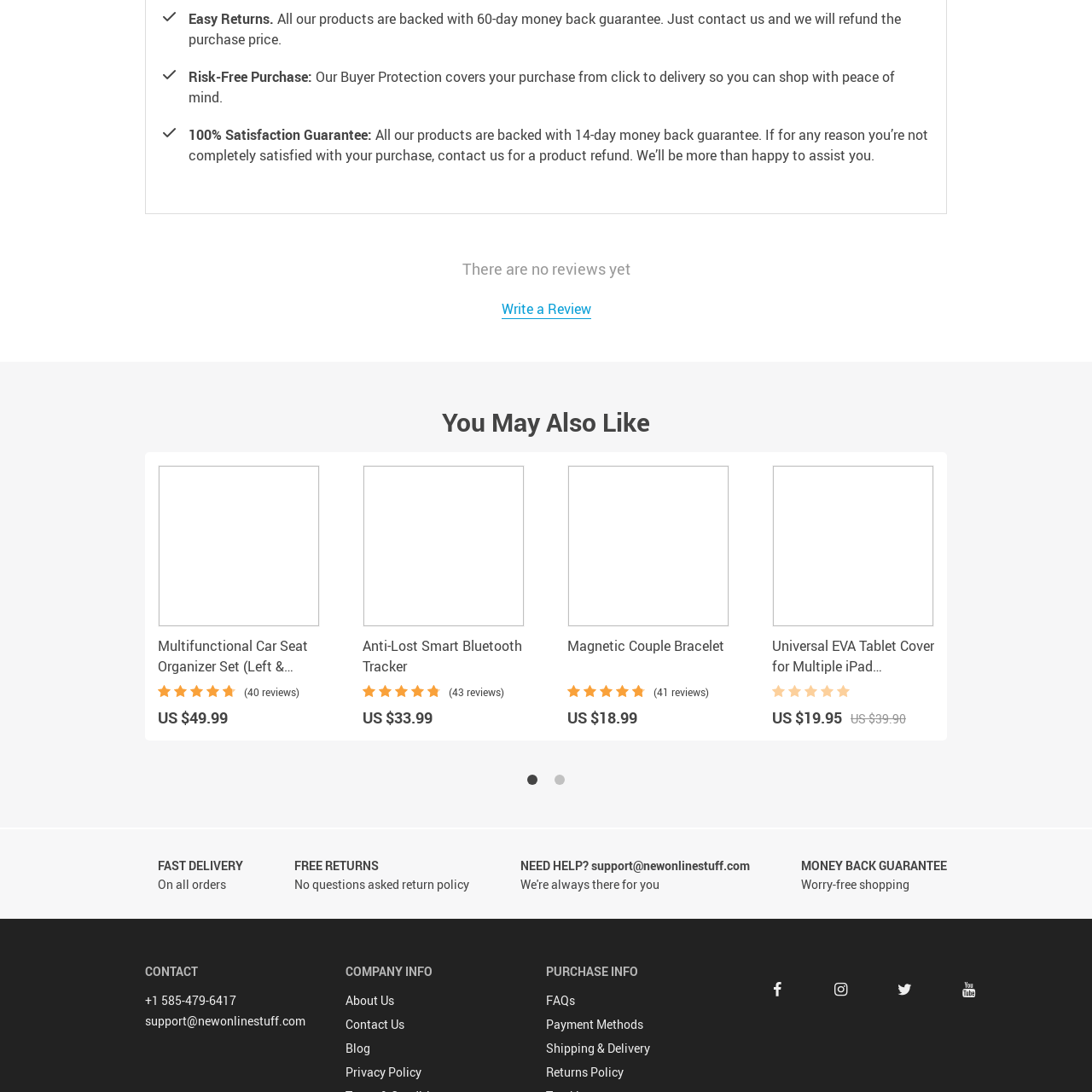Look at the image inside the red boundary and respond to the question with a single word or phrase: How many reviews has the Multifunctional Car Seat Organizer Set received?

40